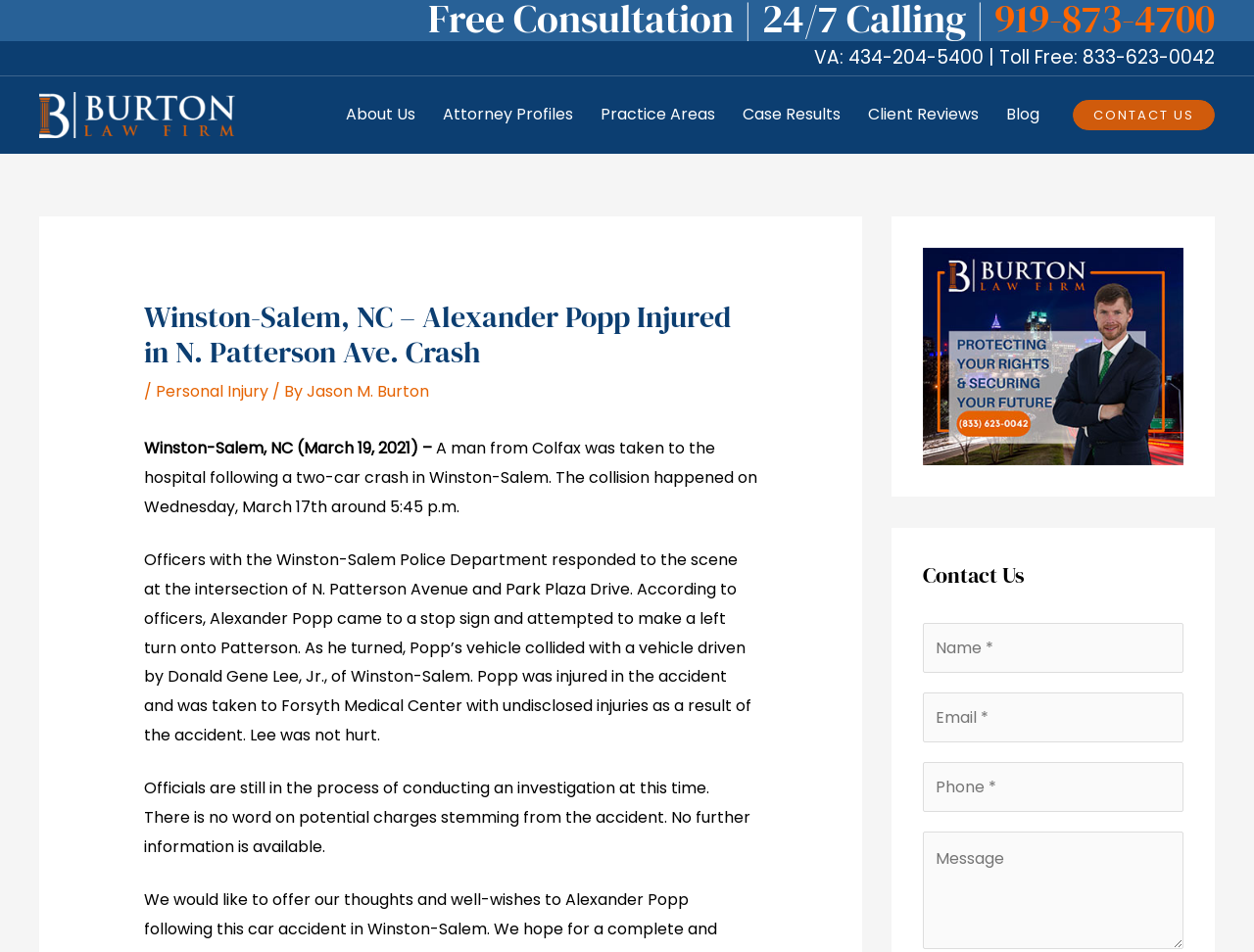Locate the bounding box coordinates of the clickable region necessary to complete the following instruction: "Visit the About Us page". Provide the coordinates in the format of four float numbers between 0 and 1, i.e., [left, top, right, bottom].

[0.265, 0.09, 0.342, 0.151]